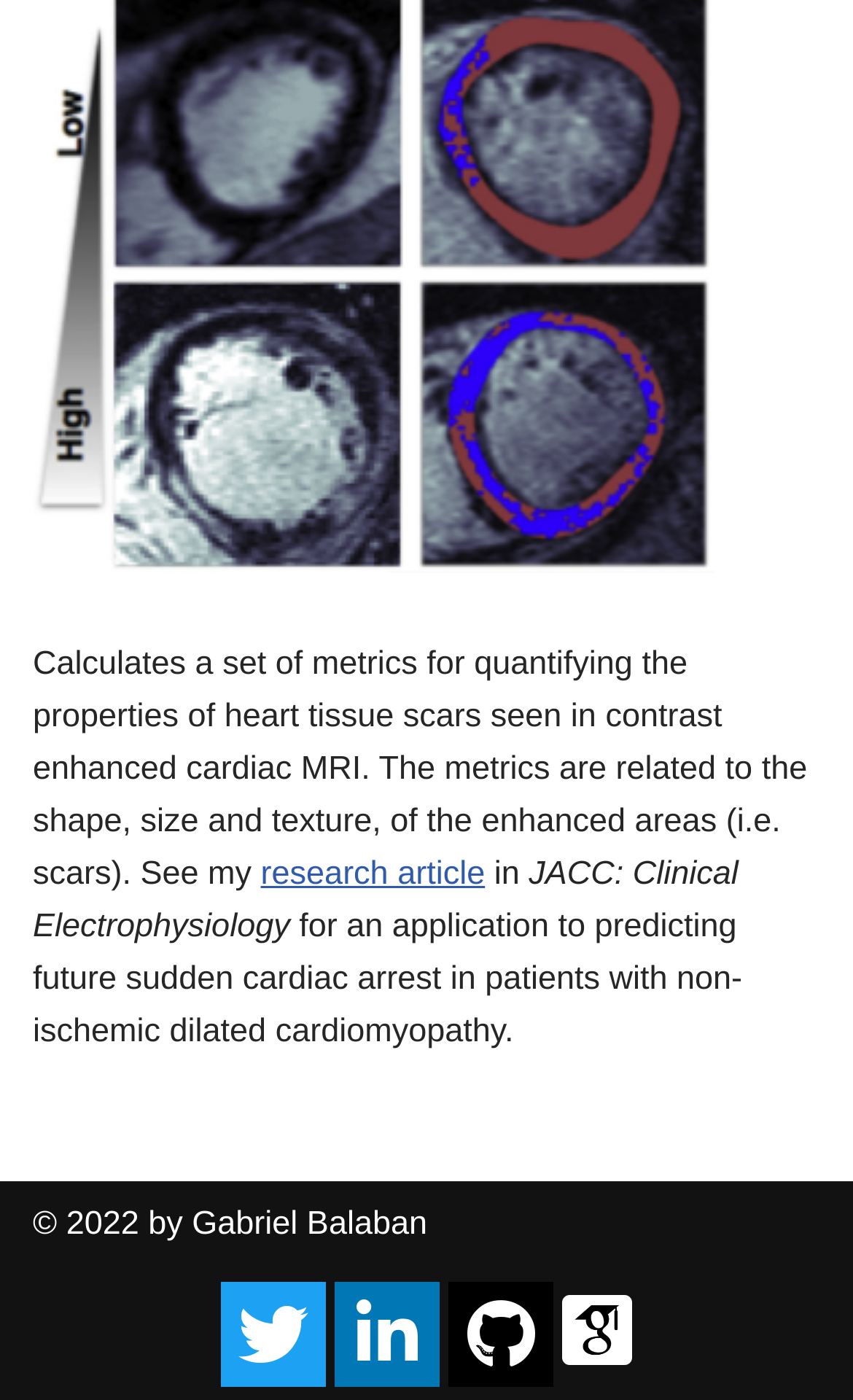How many social media links are present at the bottom of the page?
Analyze the image and deliver a detailed answer to the question.

There are four social media links present at the bottom of the page, which are Twitter, LinkedIn, Github, and Google scholar, represented by the link elements with IDs 242, 243, 244, and 245 respectively.